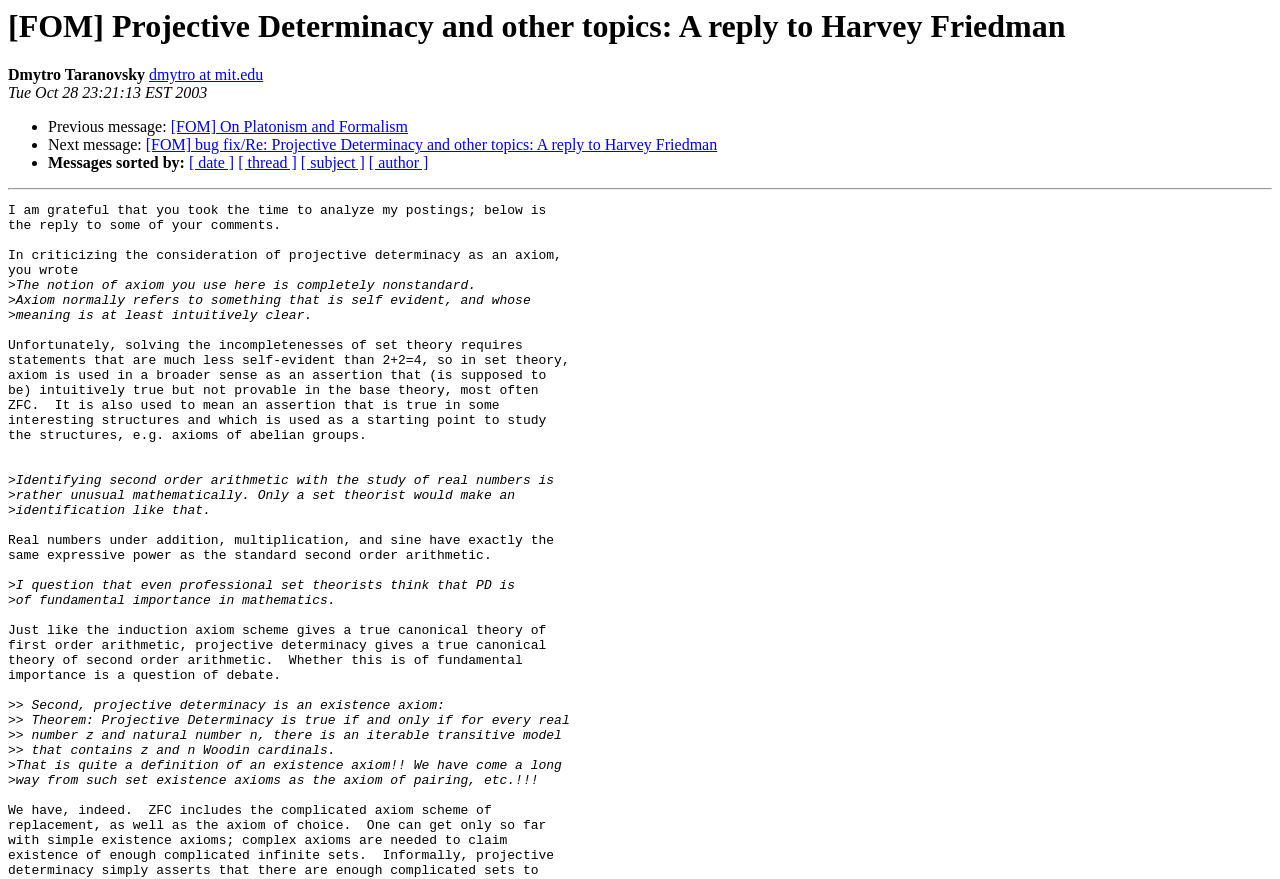Respond with a single word or phrase to the following question:
Who is the author of this reply?

Dmytro Taranovsky